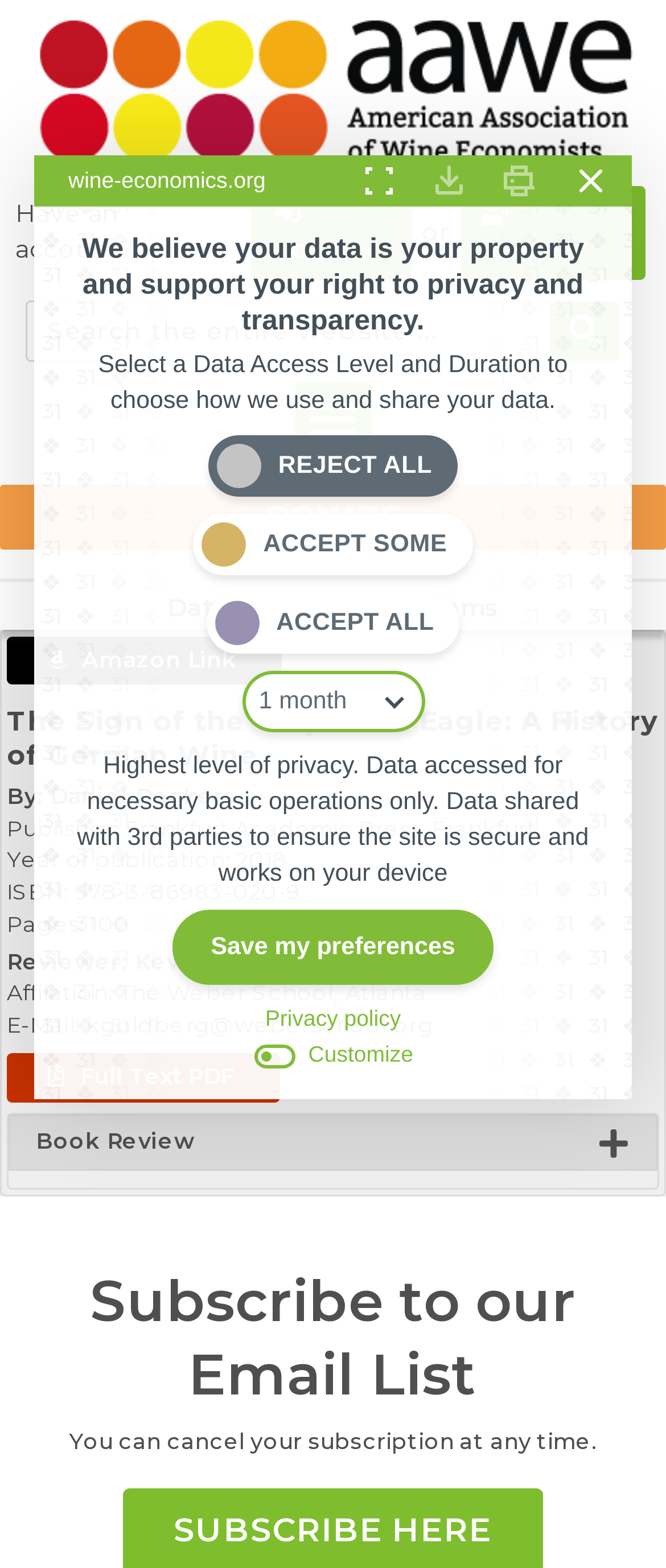Please identify the bounding box coordinates of the element I should click to complete this instruction: 'View full text PDF'. The coordinates should be given as four float numbers between 0 and 1, like this: [left, top, right, bottom].

[0.01, 0.672, 0.421, 0.703]